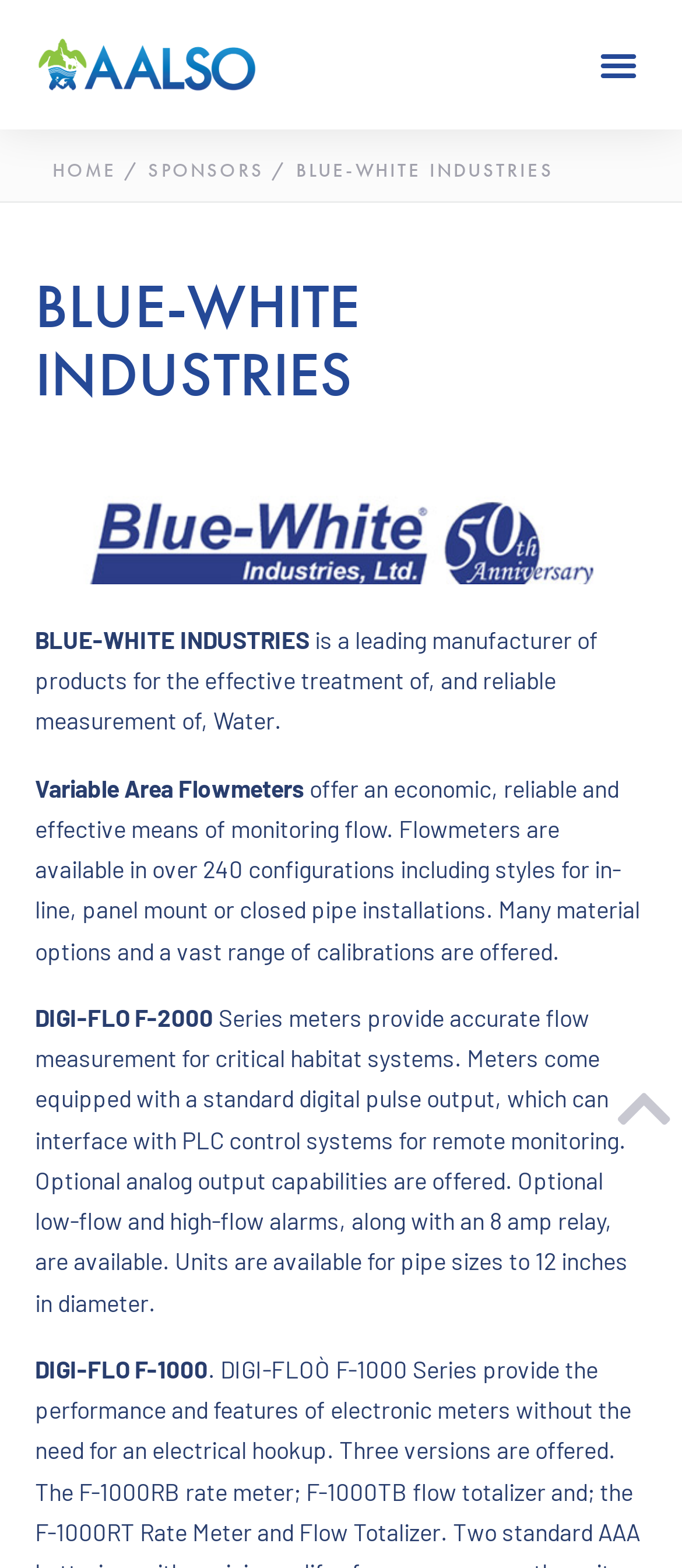What is the company name?
Please look at the screenshot and answer using one word or phrase.

BLUE-WHITE INDUSTRIES